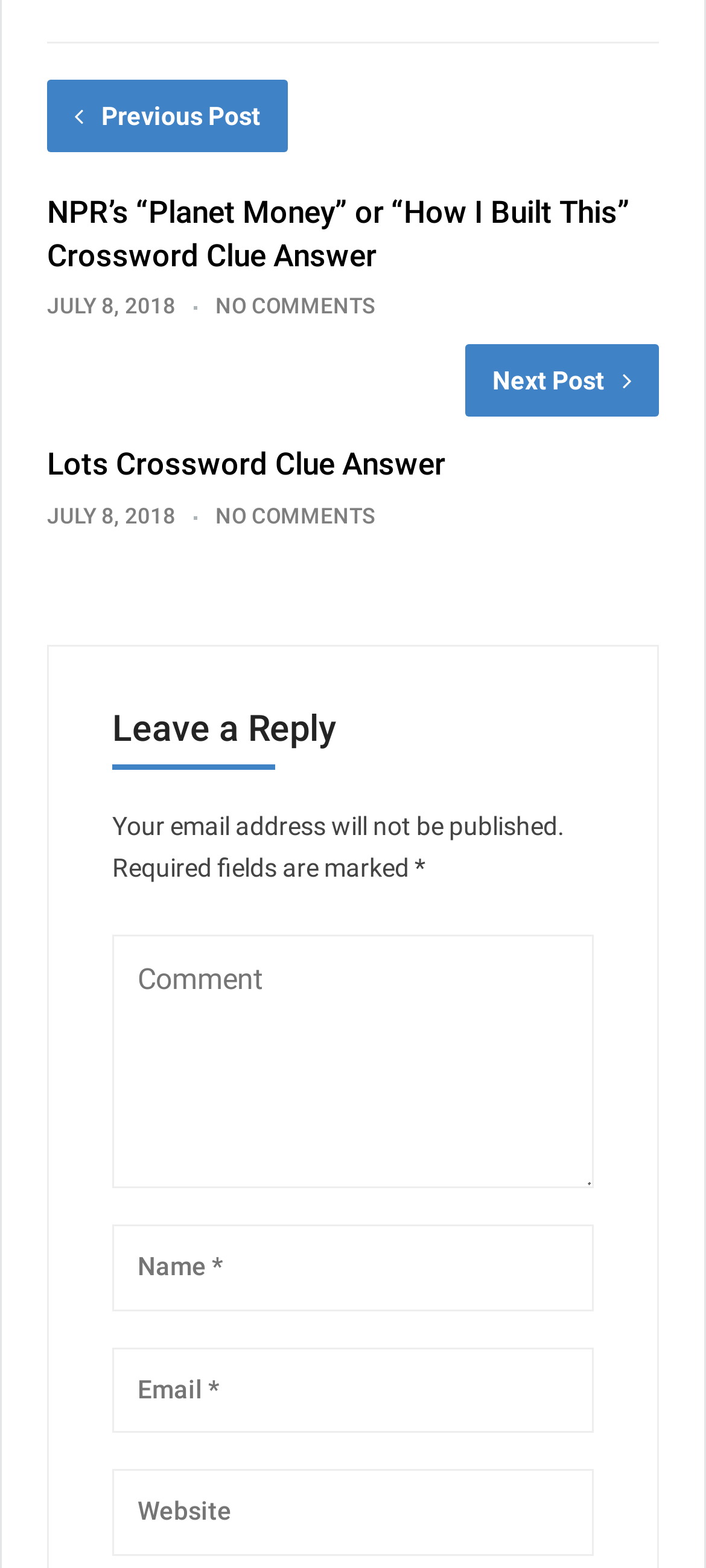Identify the bounding box coordinates for the UI element described as: "name="email" placeholder="Email *"". The coordinates should be provided as four floats between 0 and 1: [left, top, right, bottom].

[0.159, 0.859, 0.841, 0.914]